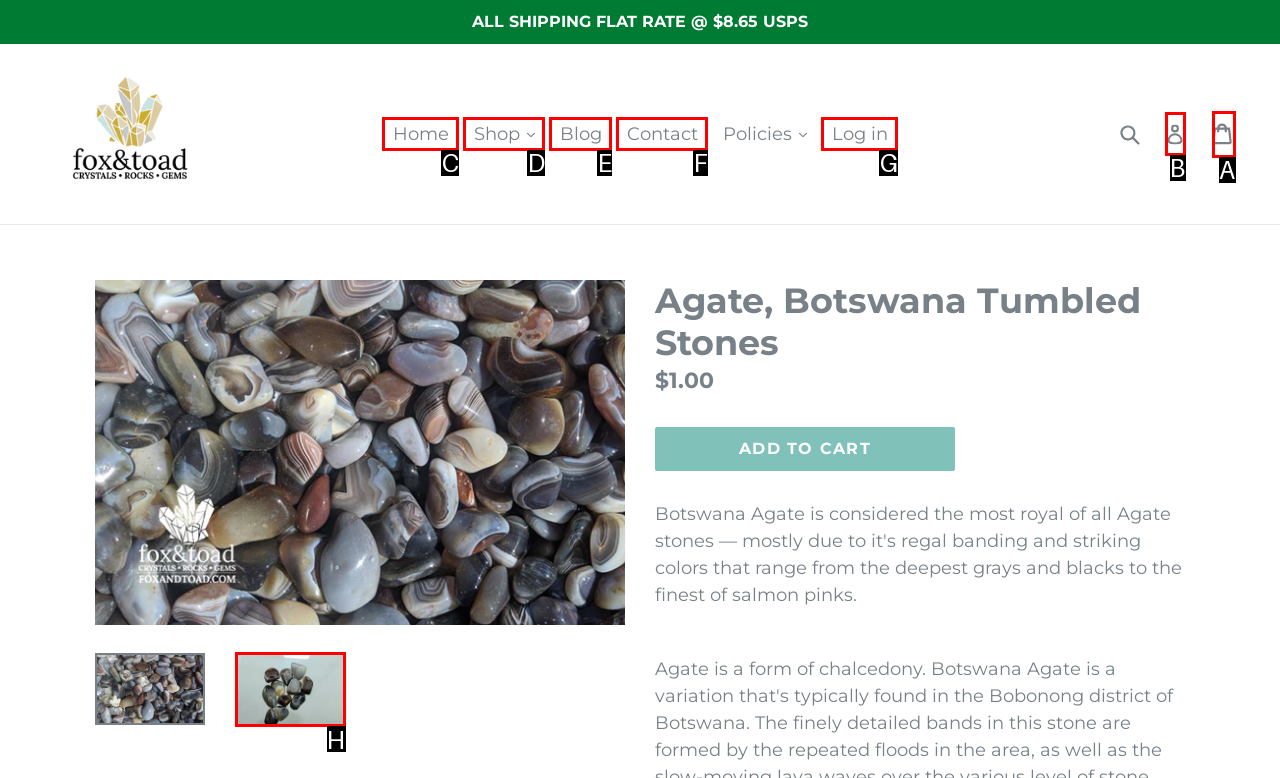Identify the correct UI element to click to achieve the task: View cart.
Answer with the letter of the appropriate option from the choices given.

A